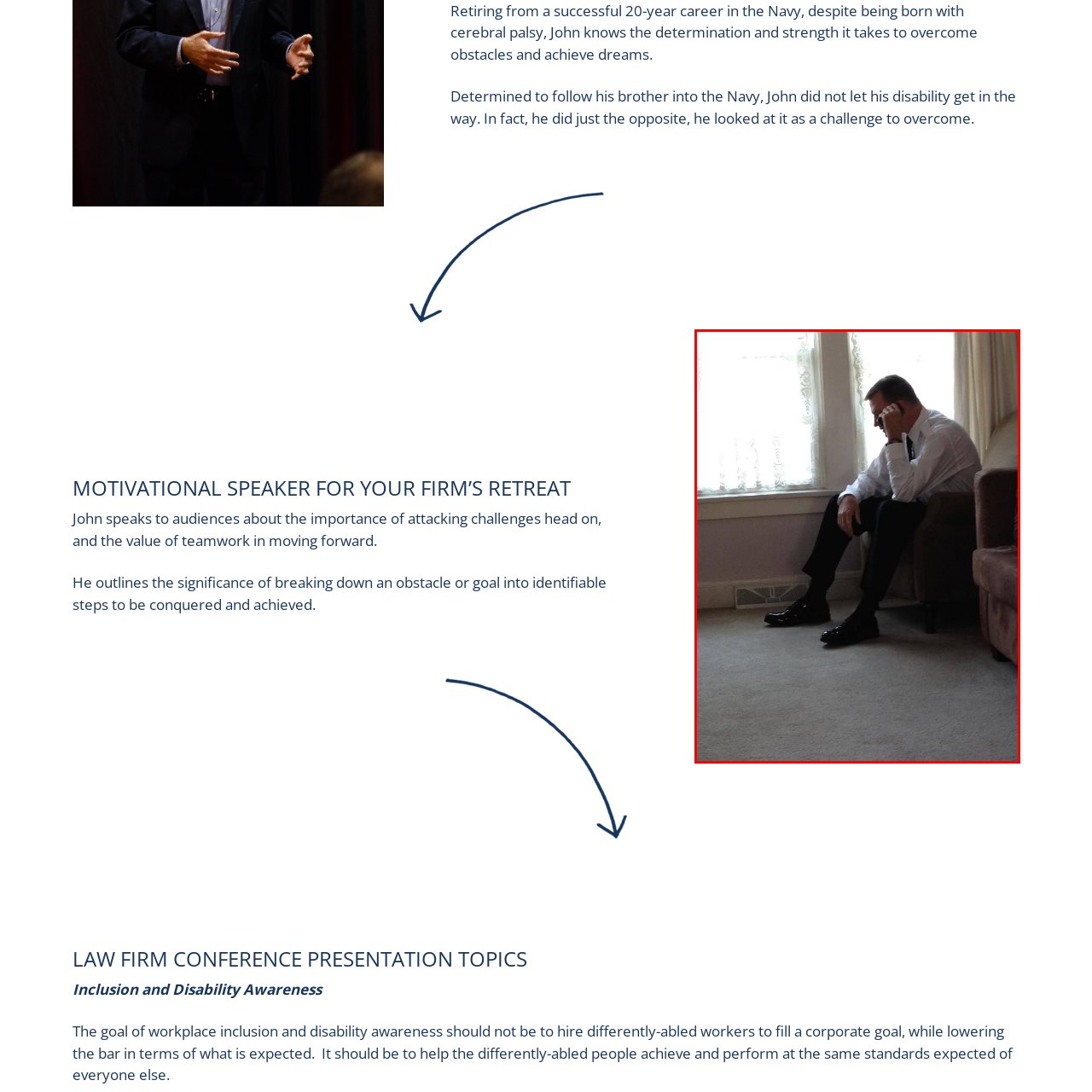Please provide a one-word or phrase response to the following question by examining the image within the red boundary:
What is the source of light in the room?

Natural light